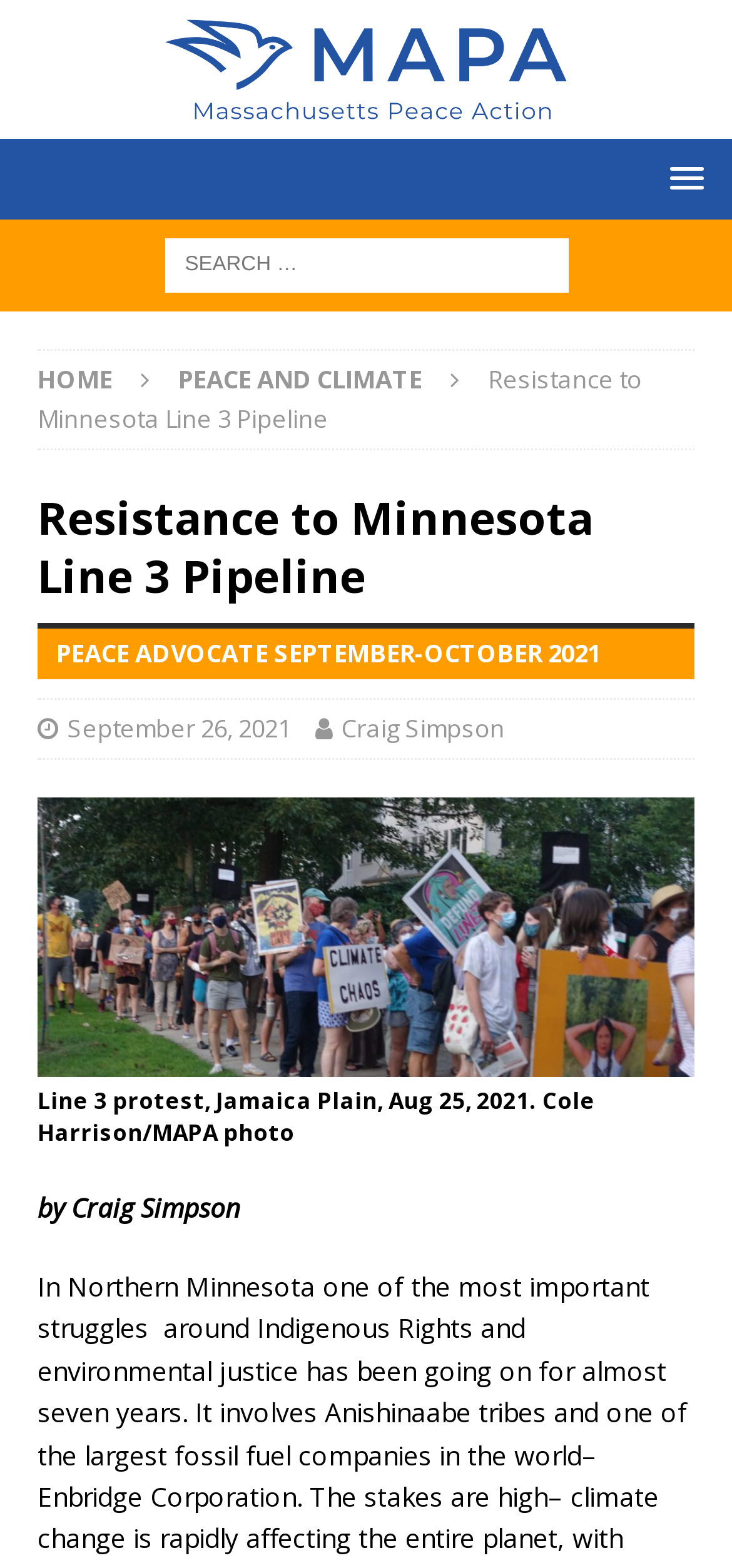Provide a brief response using a word or short phrase to this question:
What is the topic of the main article?

Resistance to Minnesota Line 3 Pipeline